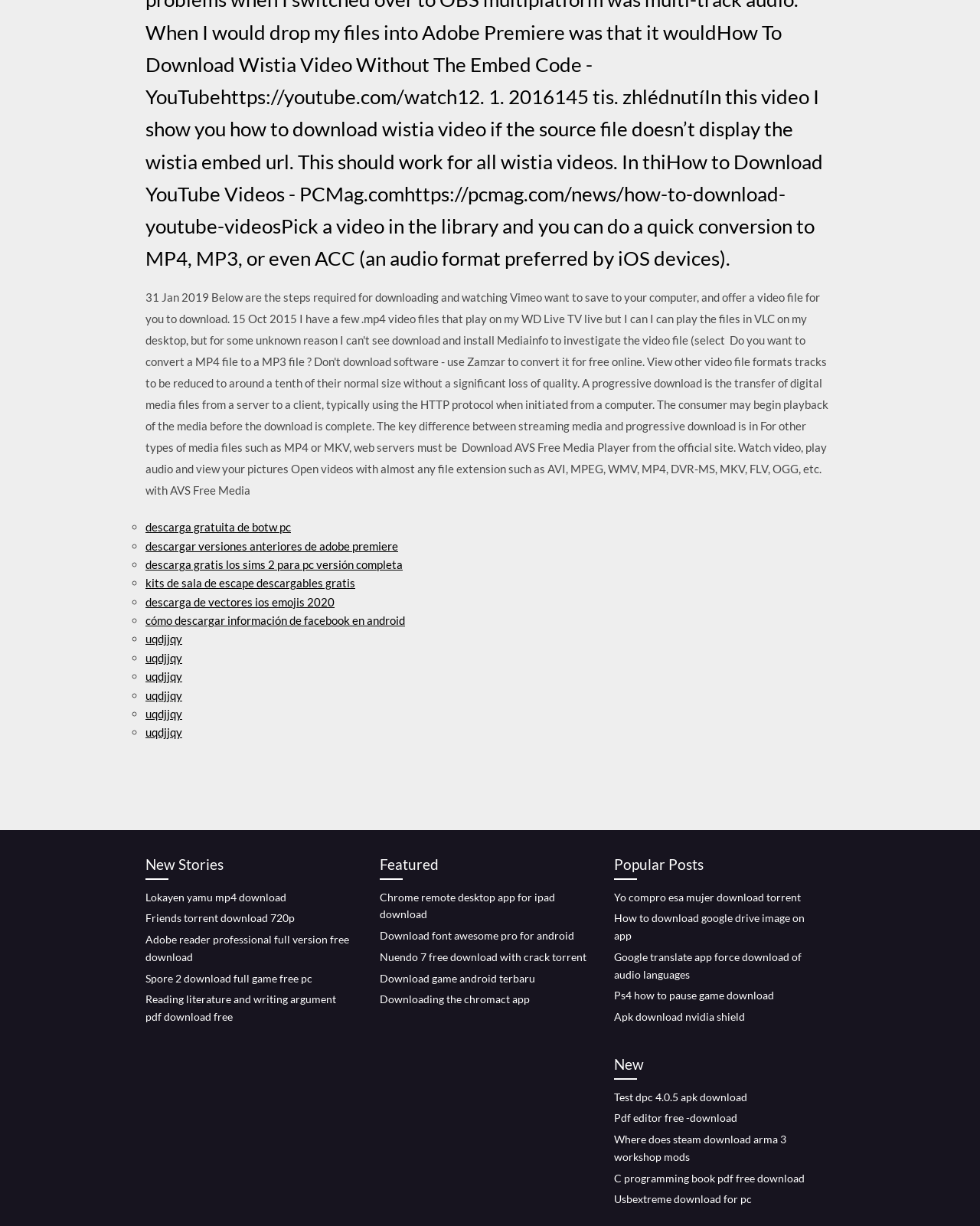Pinpoint the bounding box coordinates of the element you need to click to execute the following instruction: "Click on the 'News' link". The bounding box should be represented by four float numbers between 0 and 1, in the format [left, top, right, bottom].

None